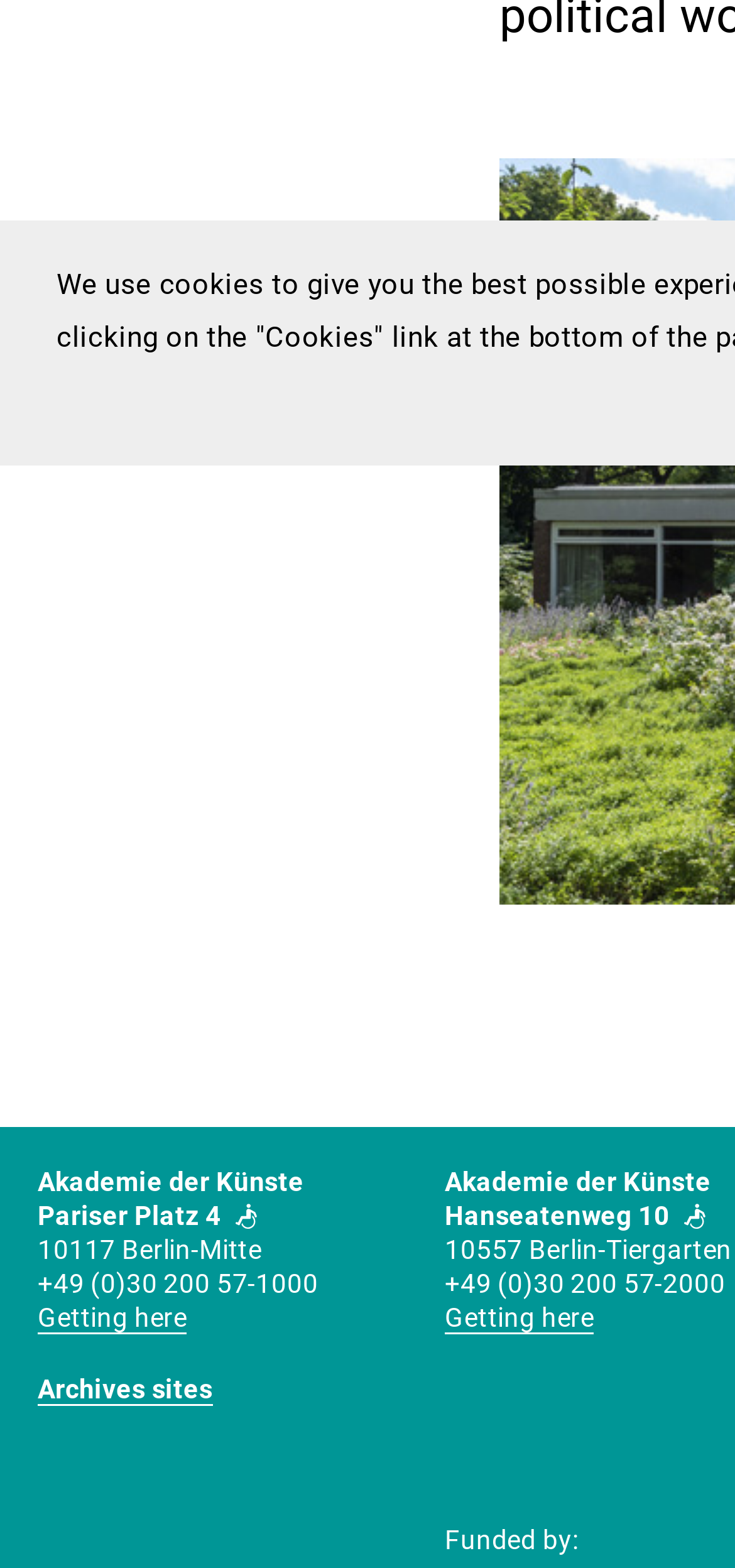Please give a succinct answer using a single word or phrase:
What is the city for the second address?

Berlin-Tiergarten